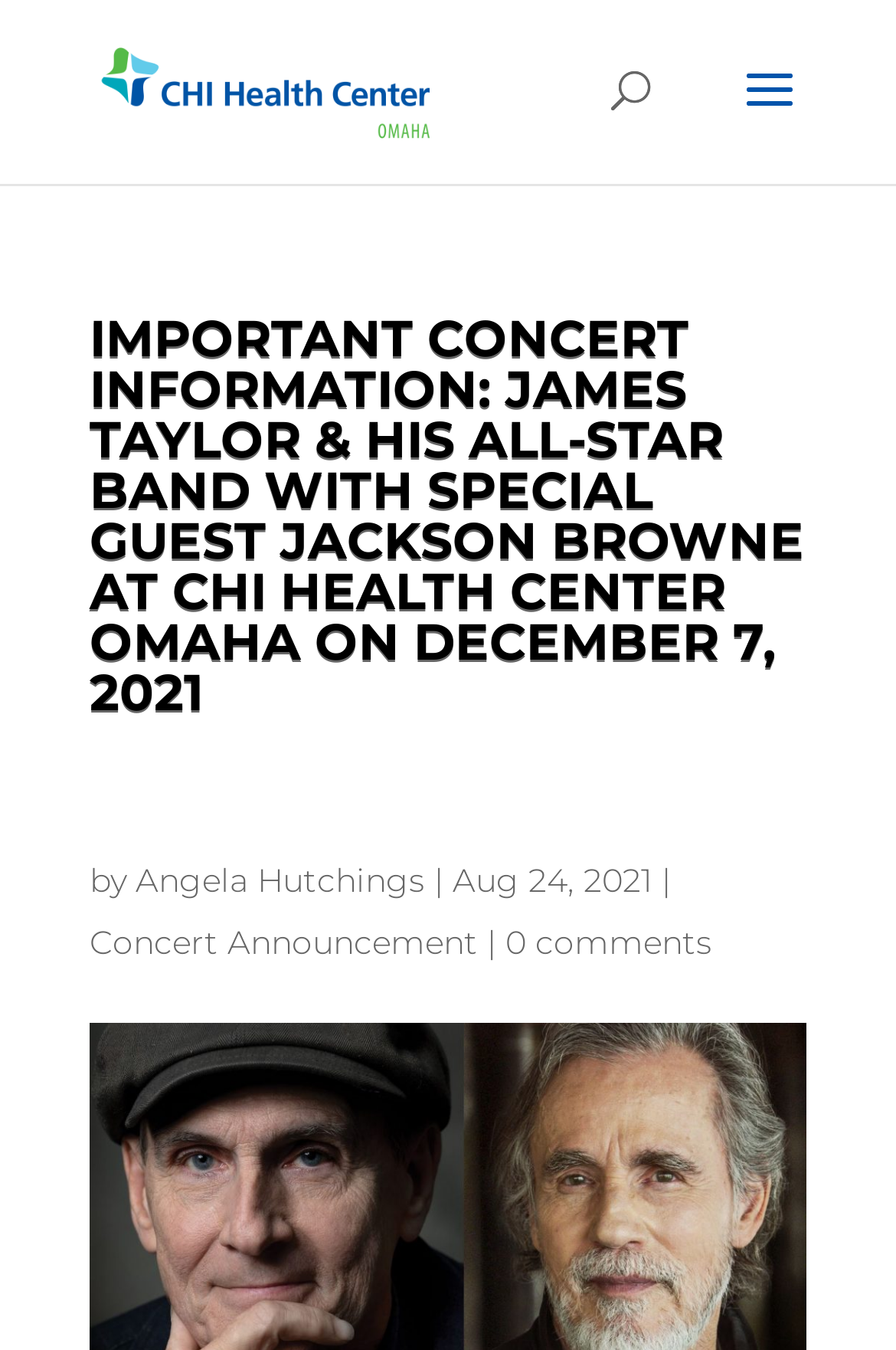What is the name of the venue for the James Taylor concert?
Give a one-word or short phrase answer based on the image.

CHI Health Center Arena